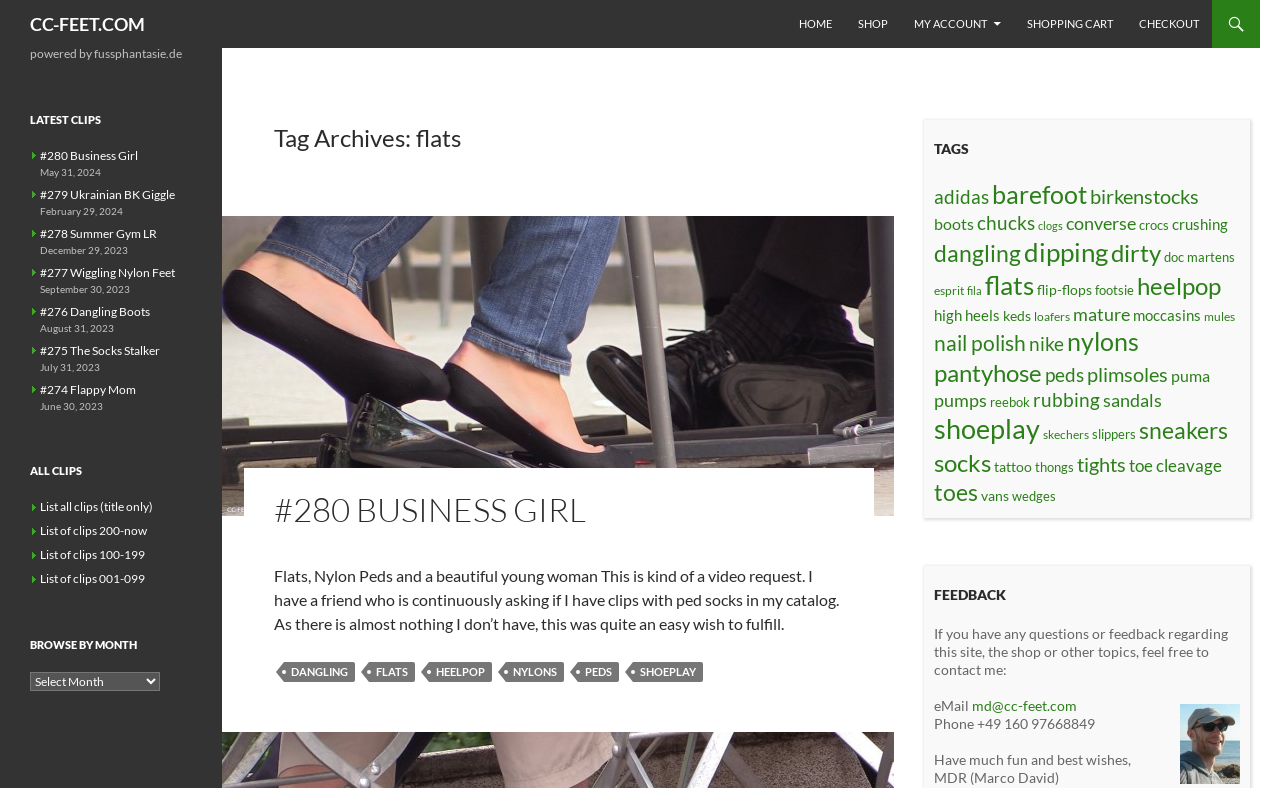What is the title of the video described in the text?
Using the information presented in the image, please offer a detailed response to the question.

The title of the video described in the text is '#280 BUSINESS GIRL' which is mentioned in the heading and link on the webpage.